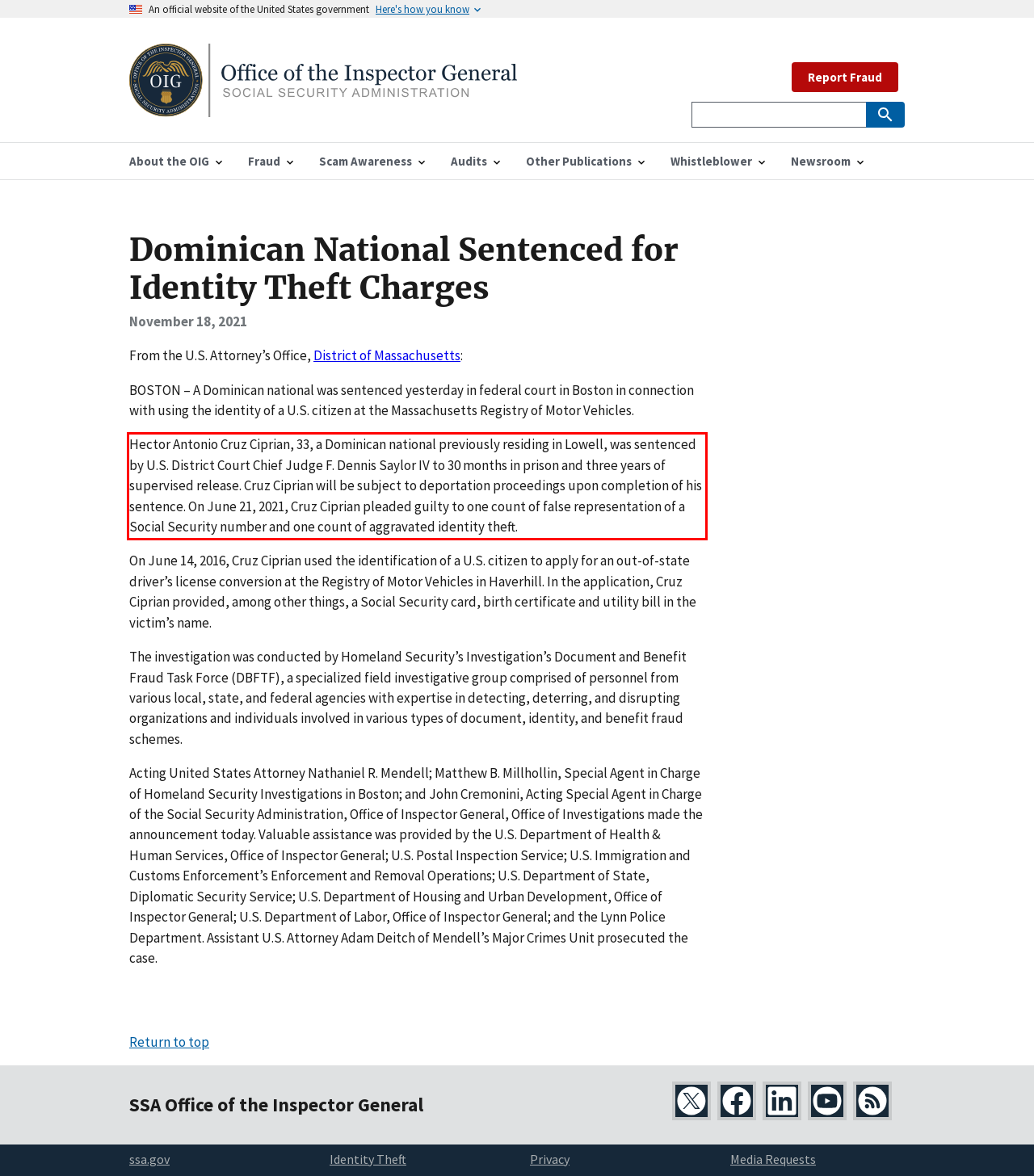You are provided with a screenshot of a webpage featuring a red rectangle bounding box. Extract the text content within this red bounding box using OCR.

Hector Antonio Cruz Ciprian, 33, a Dominican national previously residing in Lowell, was sentenced by U.S. District Court Chief Judge F. Dennis Saylor IV to 30 months in prison and three years of supervised release. Cruz Ciprian will be subject to deportation proceedings upon completion of his sentence. On June 21, 2021, Cruz Ciprian pleaded guilty to one count of false representation of a Social Security number and one count of aggravated identity theft.